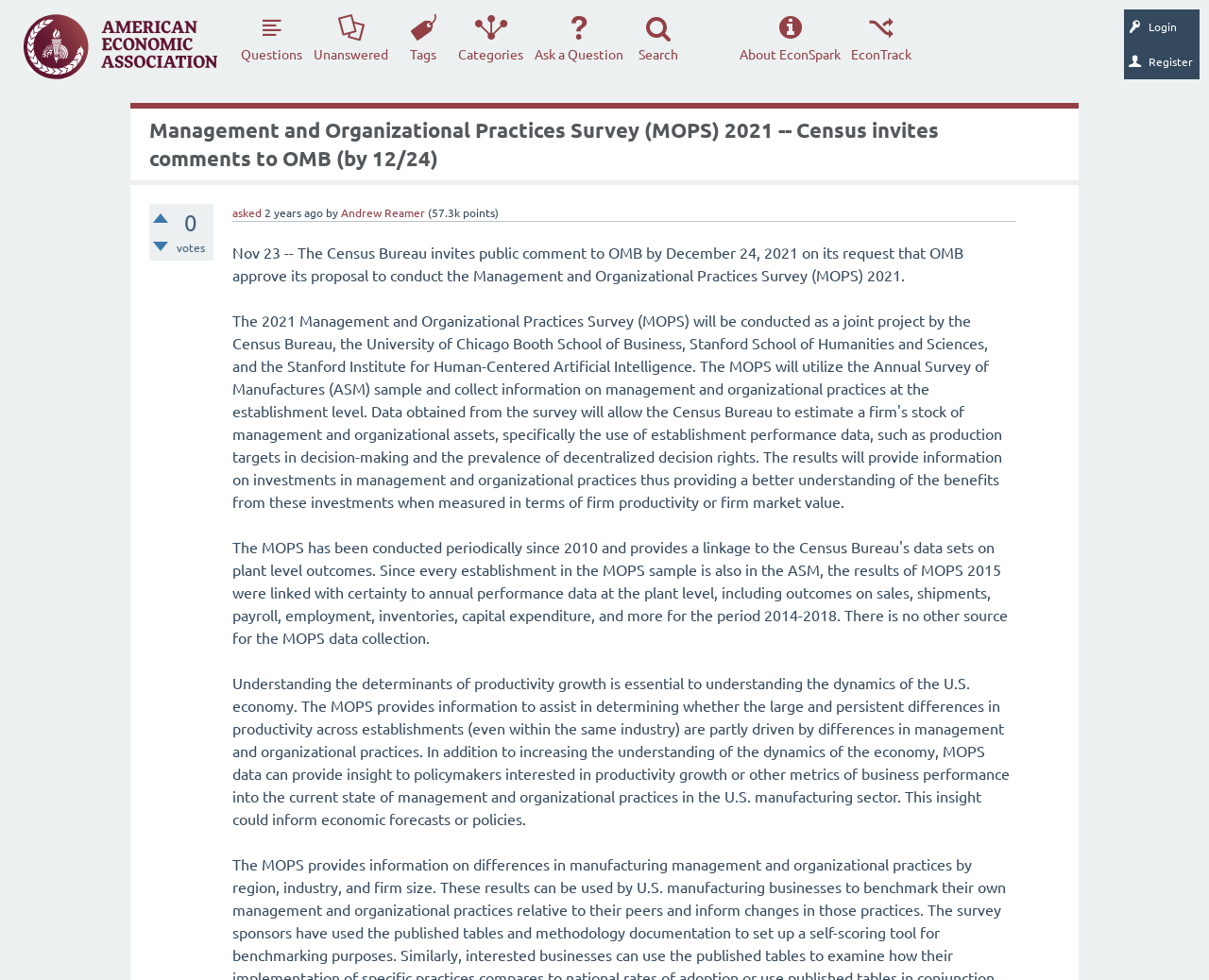Show the bounding box coordinates of the region that should be clicked to follow the instruction: "Ask a question."

[0.439, 0.01, 0.52, 0.068]